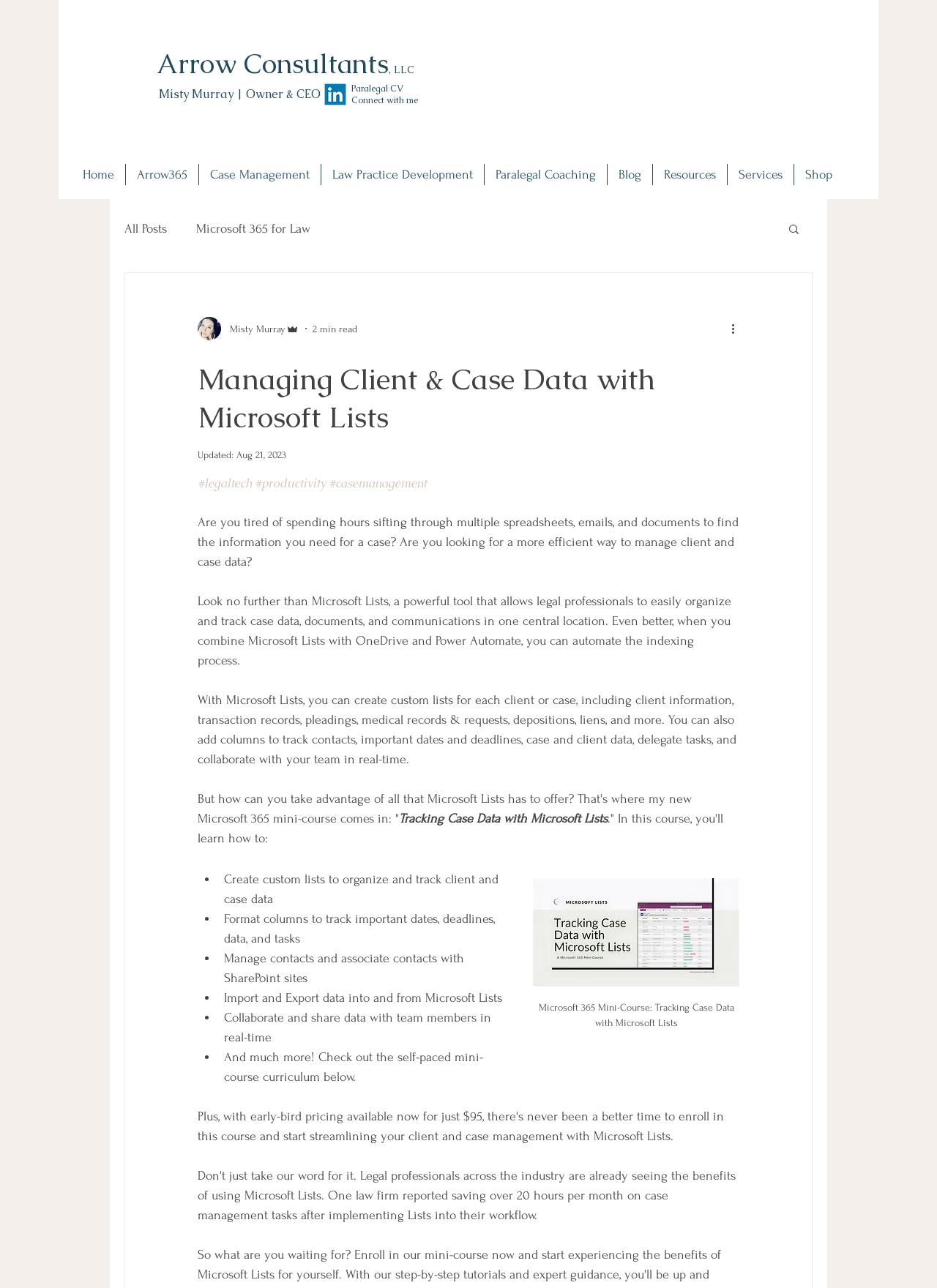Please find and generate the text of the main heading on the webpage.

Arrow Consultants, LLC